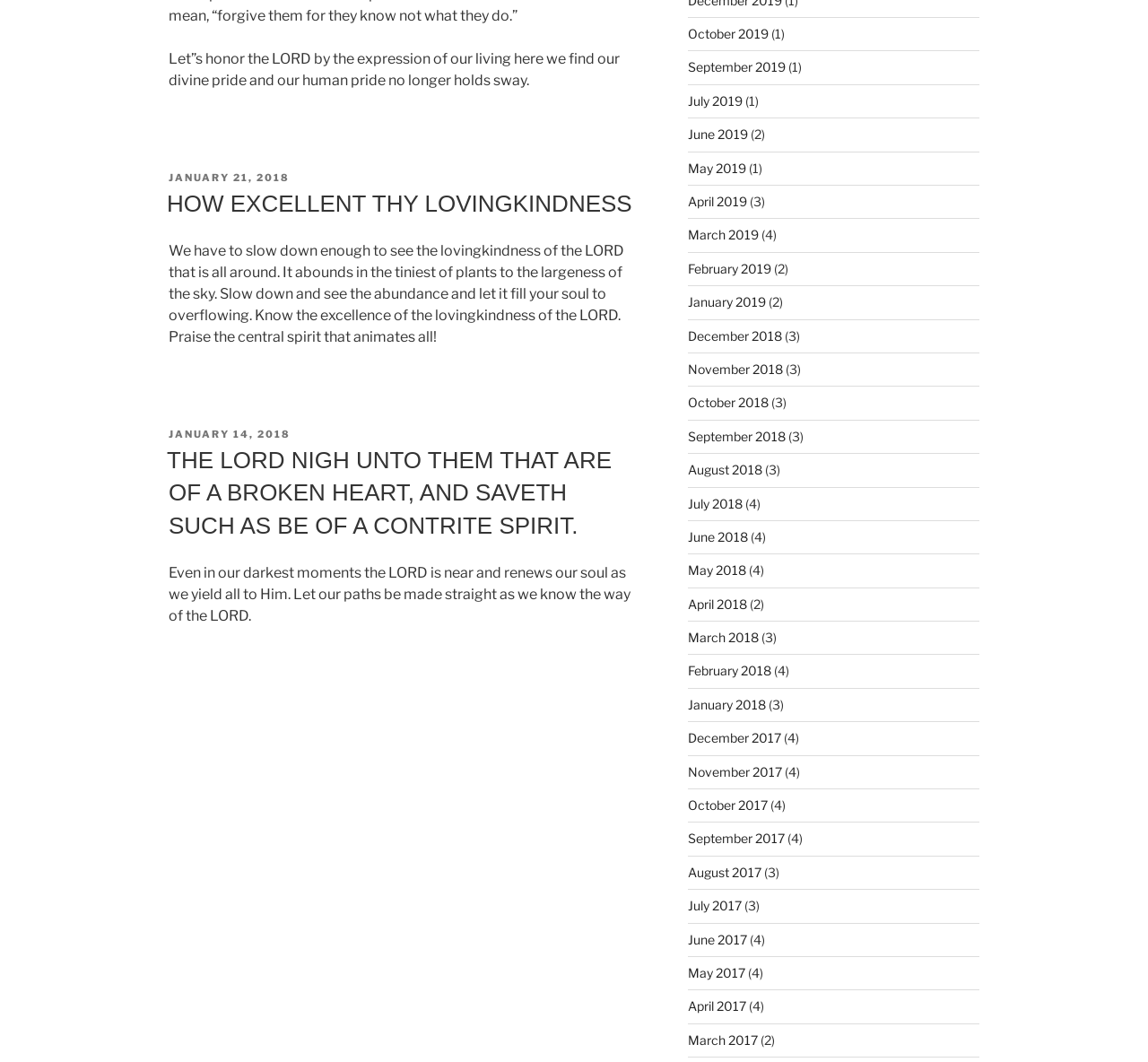Given the description of a UI element: "January 21, 2018", identify the bounding box coordinates of the matching element in the webpage screenshot.

[0.147, 0.161, 0.252, 0.173]